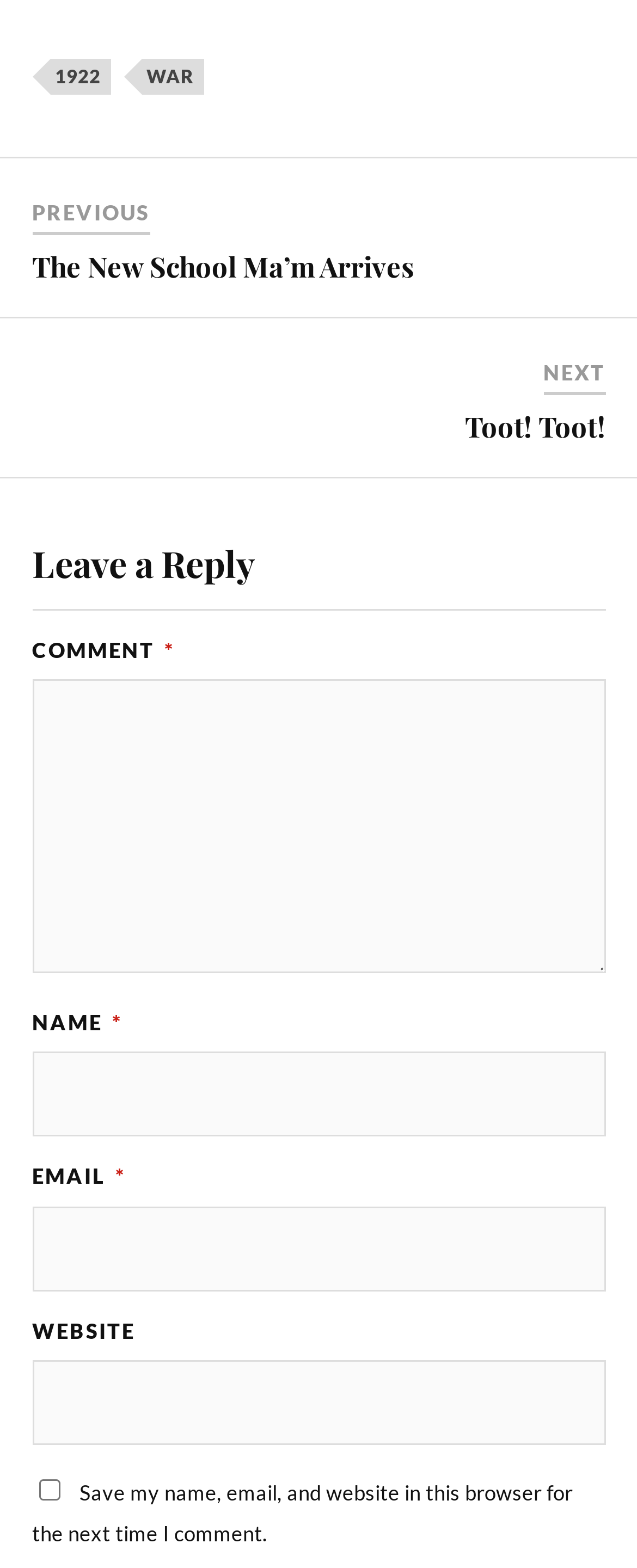How many links are on the webpage?
Using the picture, provide a one-word or short phrase answer.

5